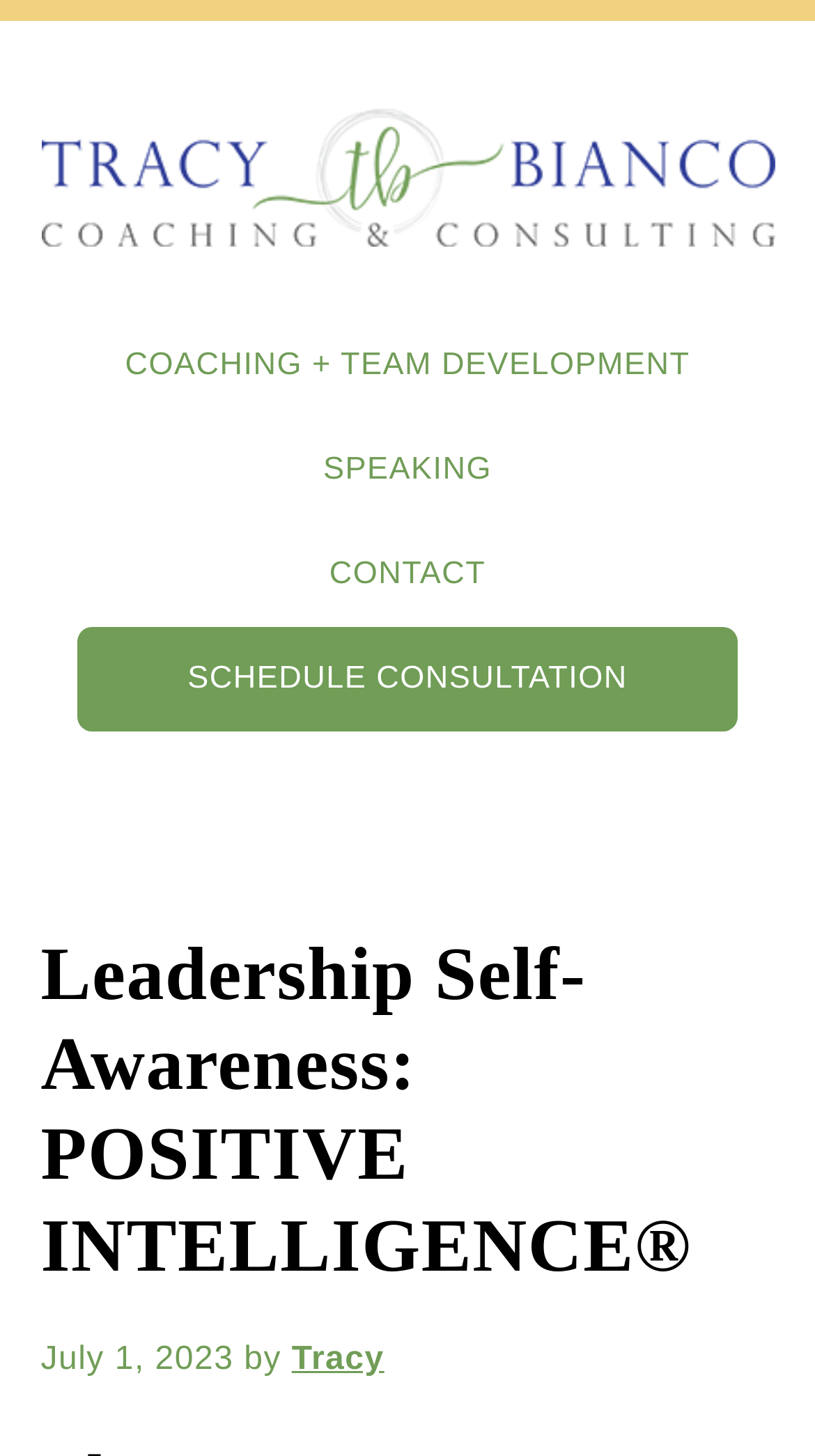Extract the bounding box of the UI element described as: "Tracy Bianco".

[0.05, 0.072, 0.95, 0.172]